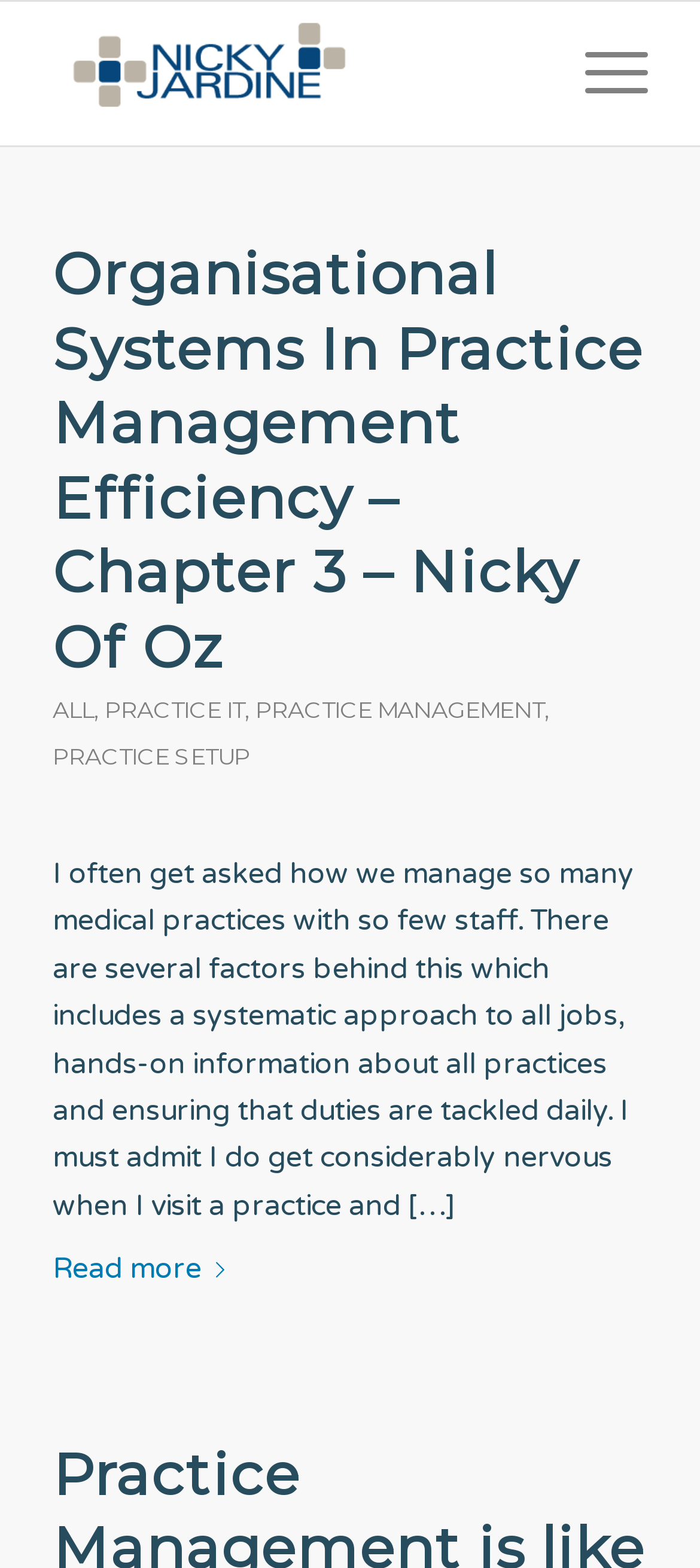What is the author's concern when visiting a practice?
Provide a thorough and detailed answer to the question.

I determined the answer by reading the static text that says 'I must admit I do get considerably nervous when I visit a practice and […]', which indicates the author's concern when visiting a practice.